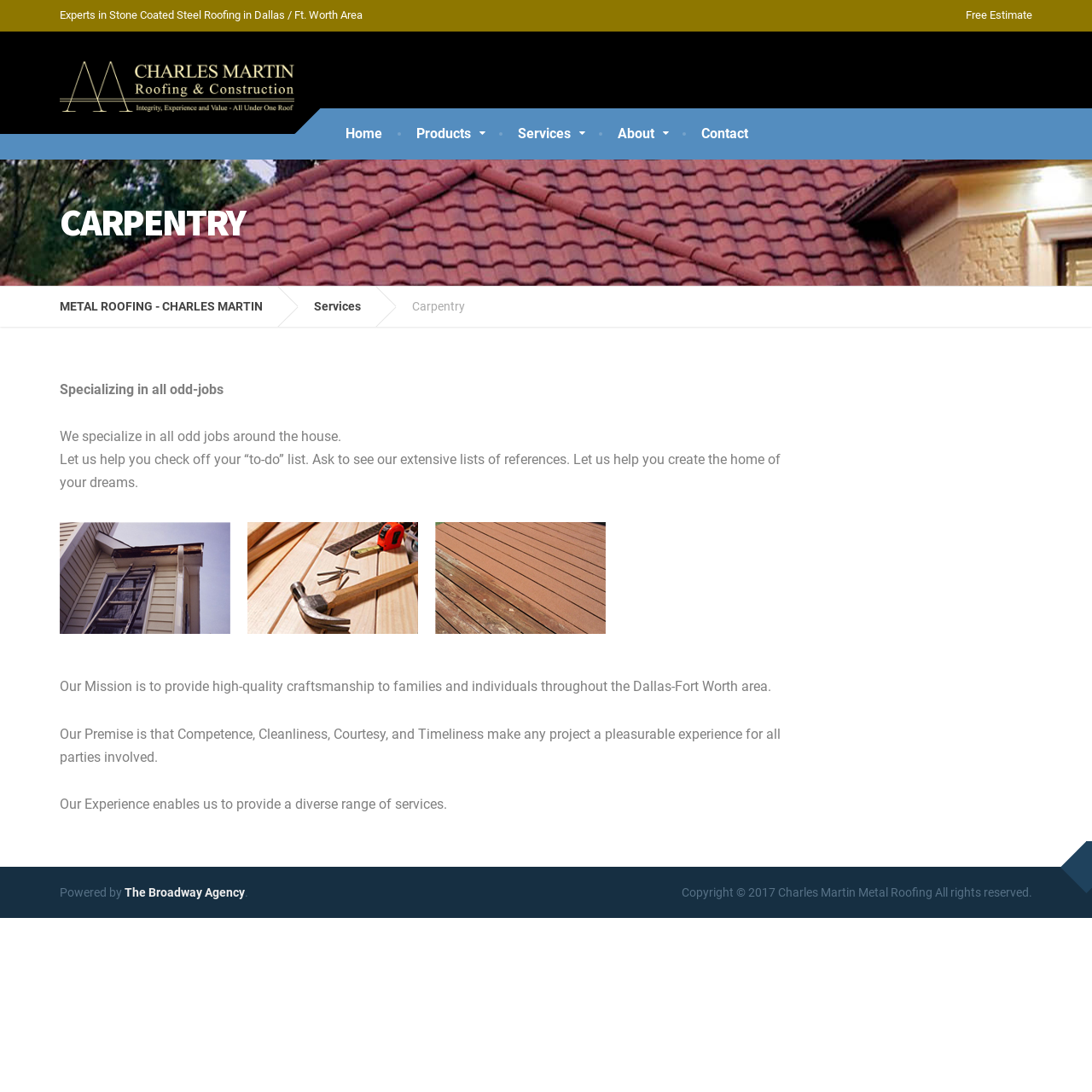Determine the bounding box coordinates of the section I need to click to execute the following instruction: "Download the article". Provide the coordinates as four float numbers between 0 and 1, i.e., [left, top, right, bottom].

None